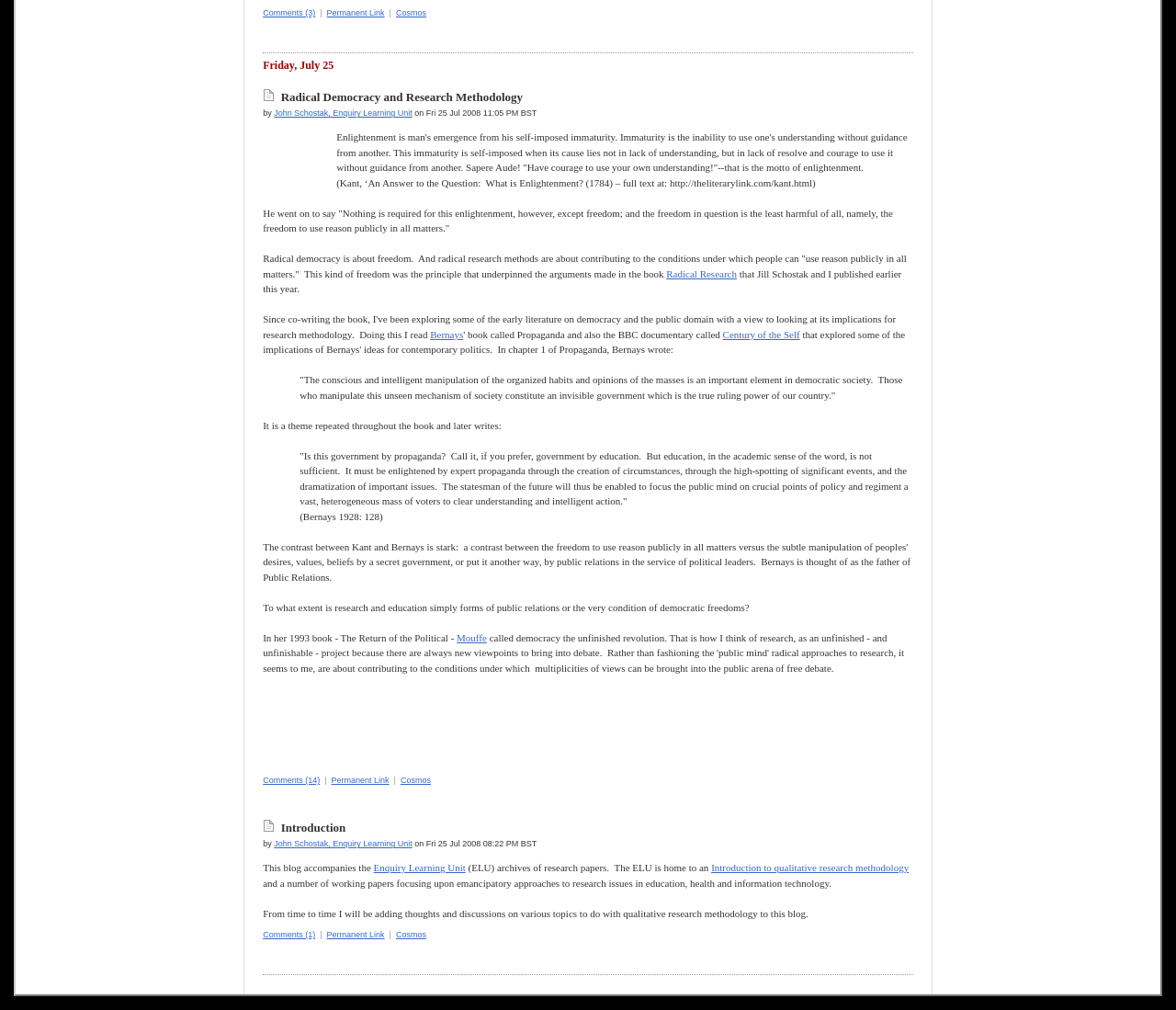What is the date of the article?
Refer to the image and offer an in-depth and detailed answer to the question.

I found the date of the article by looking at the StaticText element with the text 'Friday, July 25' which is located at the top of the webpage.